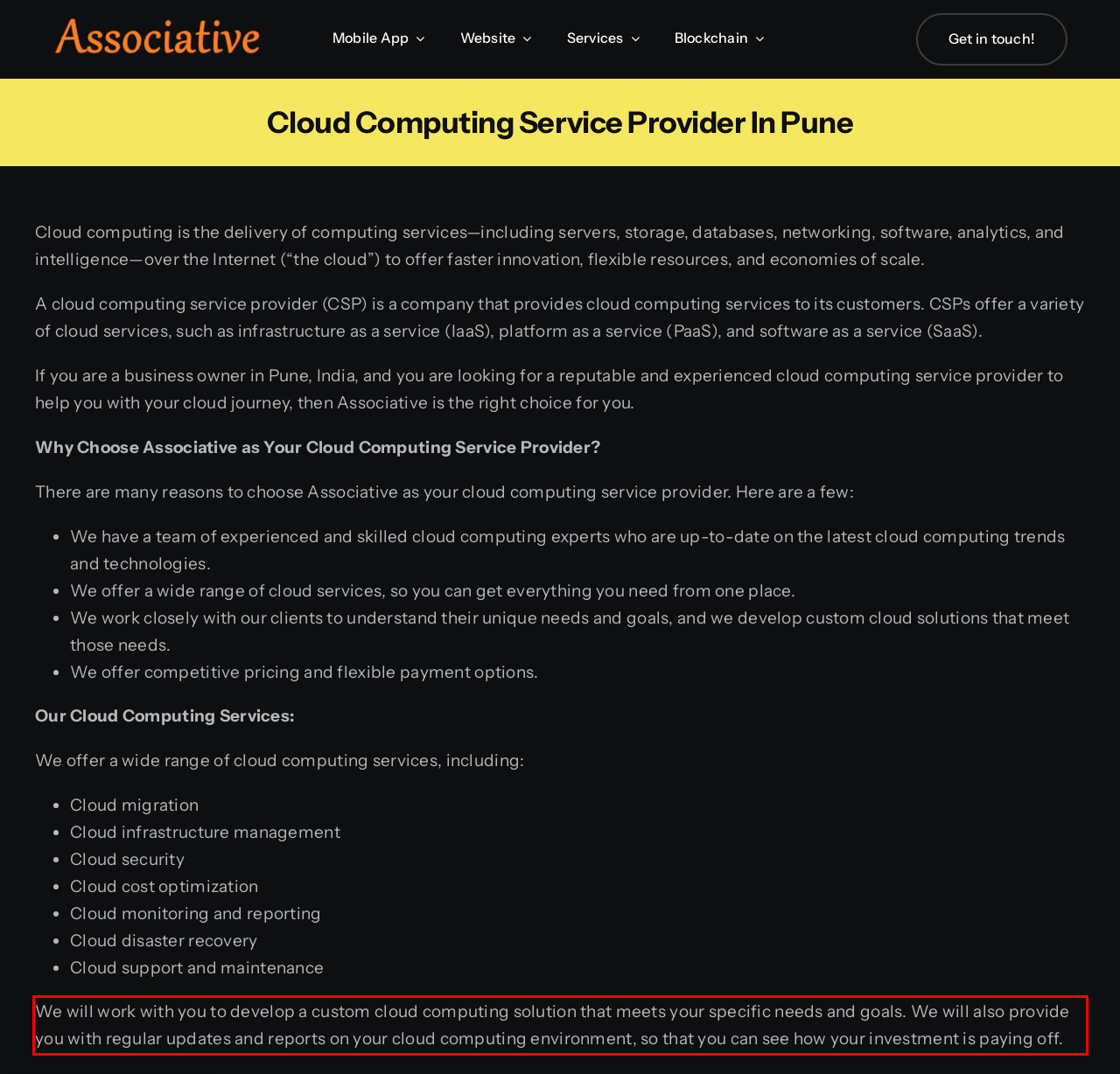You are given a screenshot of a webpage with a UI element highlighted by a red bounding box. Please perform OCR on the text content within this red bounding box.

We will work with you to develop a custom cloud computing solution that meets your specific needs and goals. We will also provide you with regular updates and reports on your cloud computing environment, so that you can see how your investment is paying off.